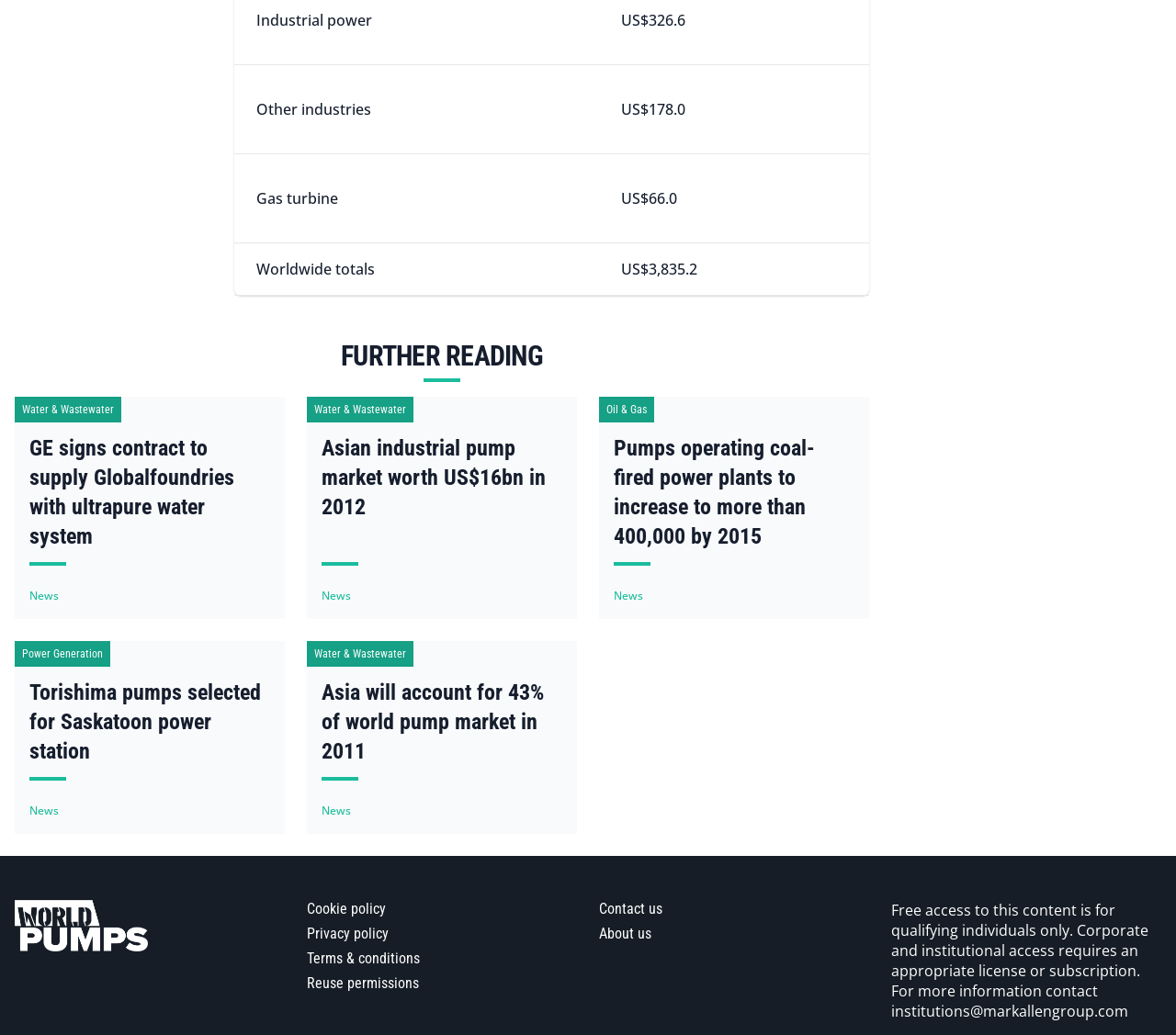Identify the bounding box coordinates of the clickable region to carry out the given instruction: "Click on 'About us'".

[0.509, 0.894, 0.554, 0.91]